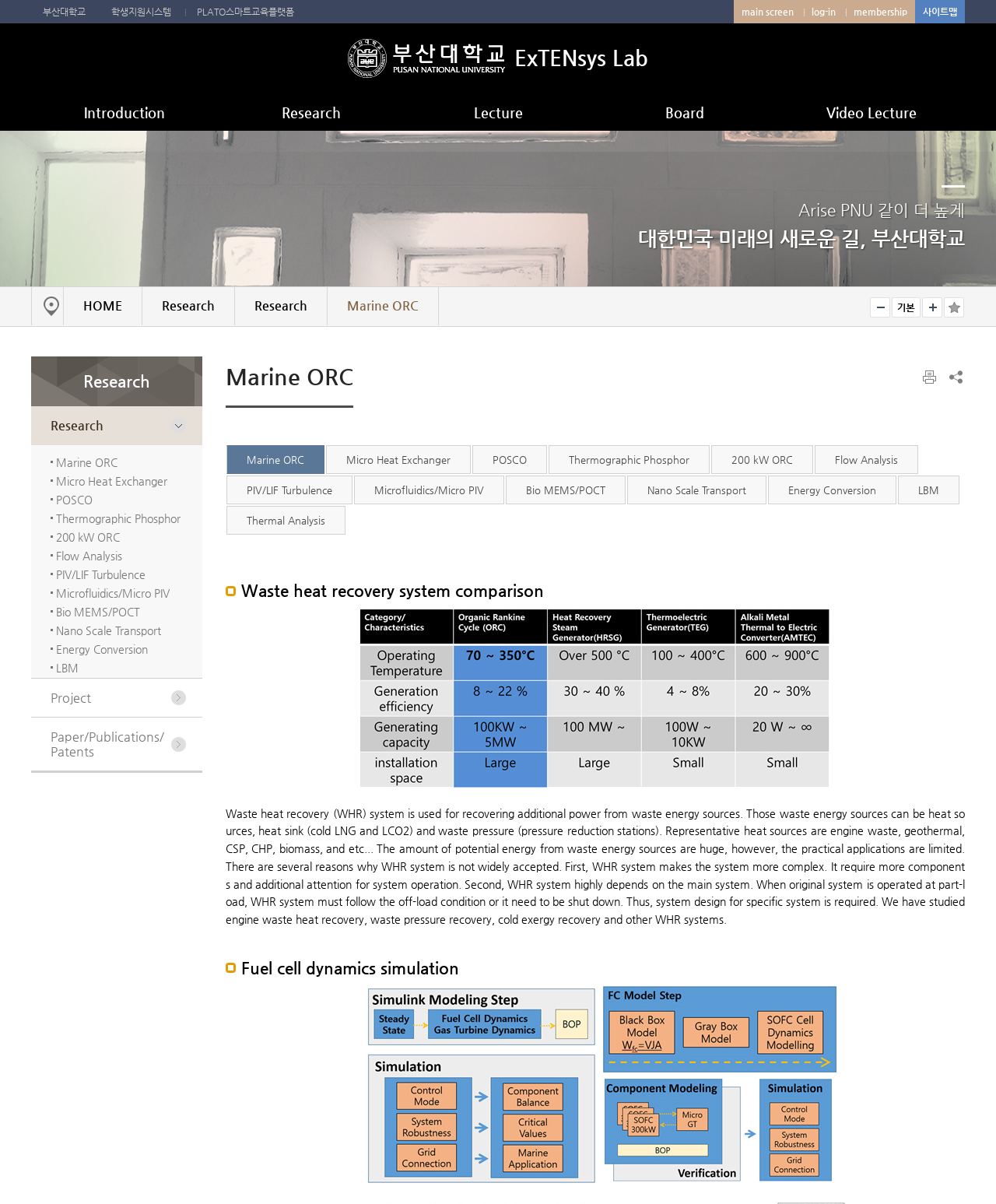Please find the bounding box coordinates of the clickable region needed to complete the following instruction: "visit the Marine ORC research page". The bounding box coordinates must consist of four float numbers between 0 and 1, i.e., [left, top, right, bottom].

[0.051, 0.379, 0.118, 0.389]